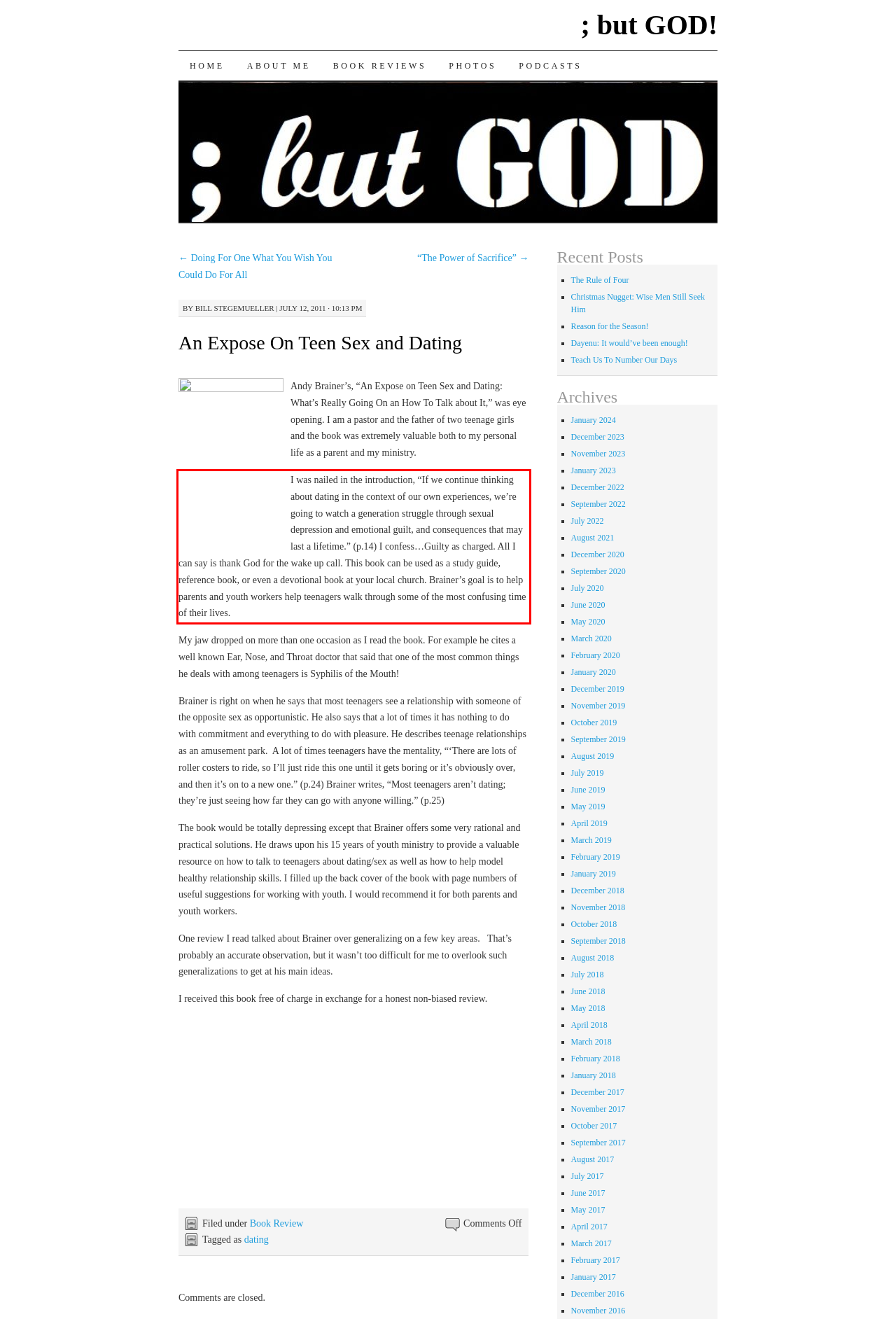Identify and extract the text within the red rectangle in the screenshot of the webpage.

I was nailed in the introduction, “If we continue thinking about dating in the context of our own experiences, we’re going to watch a generation struggle through sexual depression and emotional guilt, and consequences that may last a lifetime.” (p.14) I confess…Guilty as charged. All I can say is thank God for the wake up call. This book can be used as a study guide, reference book, or even a devotional book at your local church. Brainer’s goal is to help parents and youth workers help teenagers walk through some of the most confusing time of their lives.